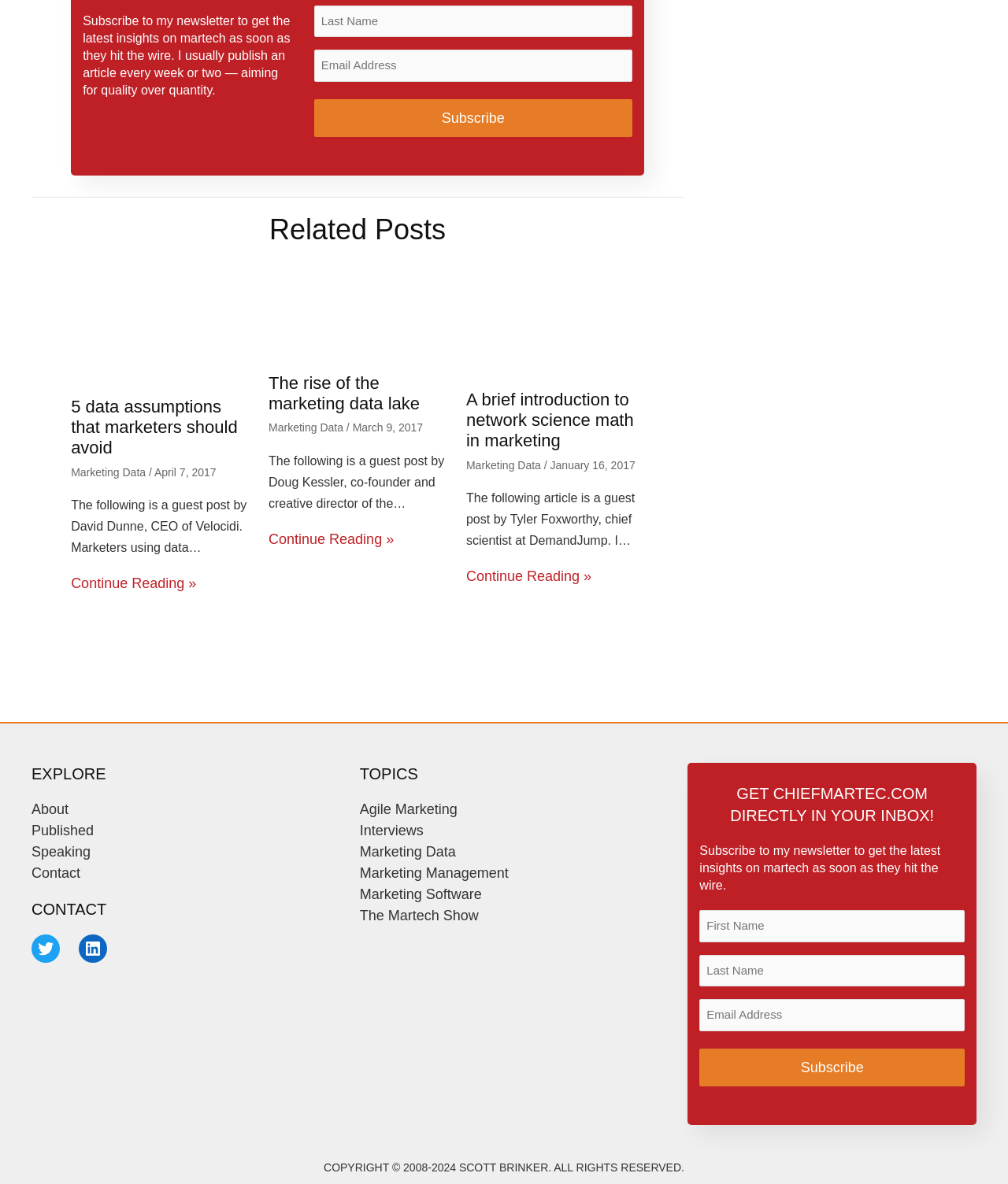Show the bounding box coordinates for the HTML element as described: "alt="Holistic Networks in Marketing"".

[0.462, 0.262, 0.639, 0.276]